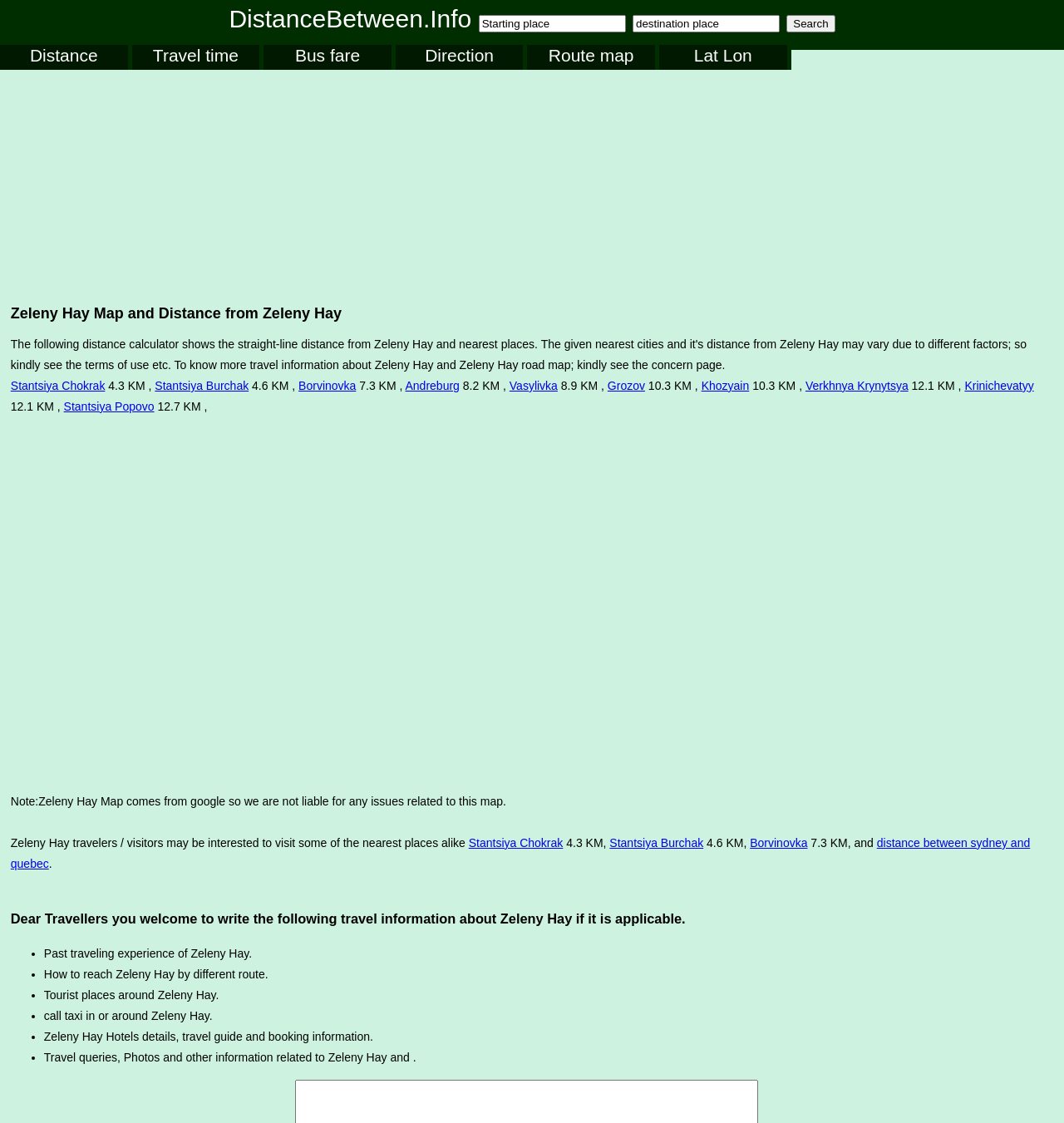Provide a single word or phrase answer to the question: 
What information is requested from travelers?

Travel information about Zeleny Hay